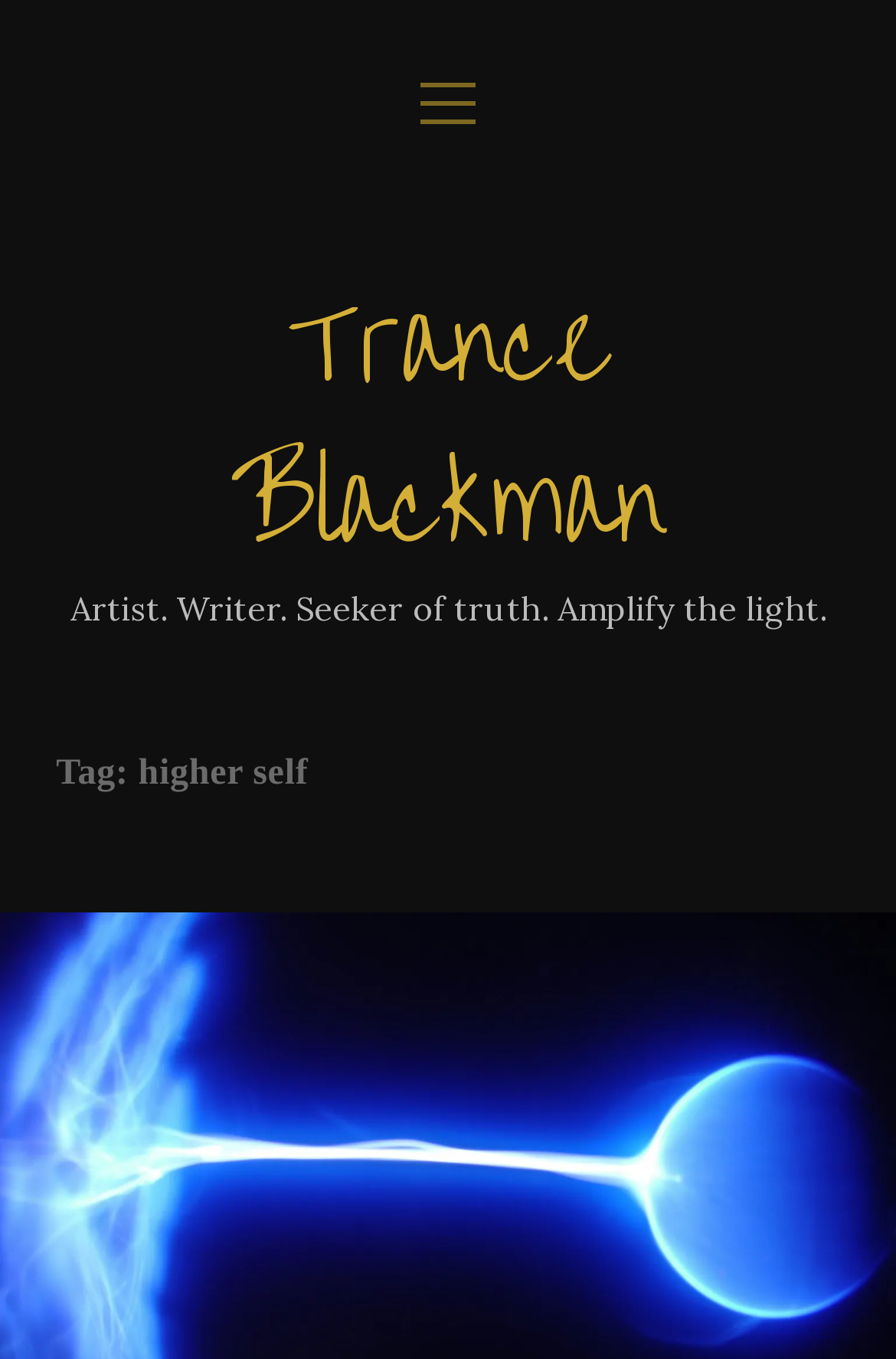Please locate the bounding box coordinates of the element's region that needs to be clicked to follow the instruction: "read about Google account sales". The bounding box coordinates should be provided as four float numbers between 0 and 1, i.e., [left, top, right, bottom].

None